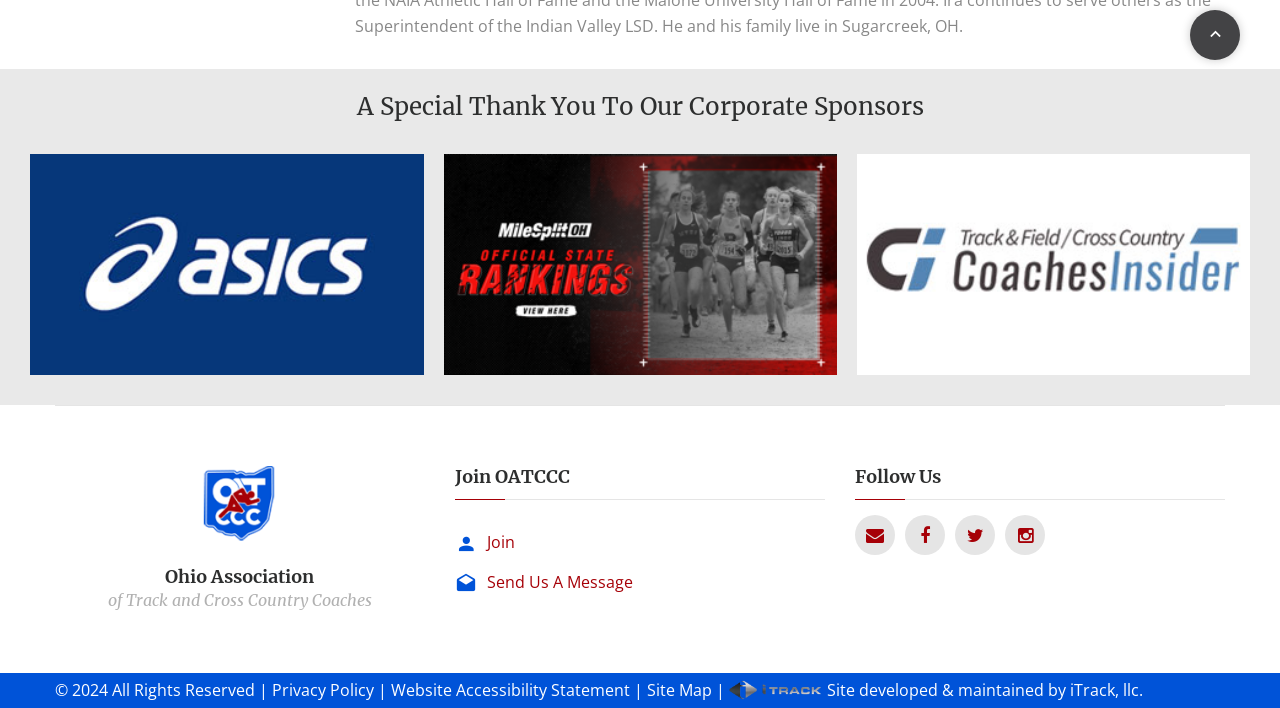Identify the bounding box coordinates for the element you need to click to achieve the following task: "Follow OATCCC on Facebook". The coordinates must be four float values ranging from 0 to 1, formatted as [left, top, right, bottom].

[0.668, 0.727, 0.699, 0.784]